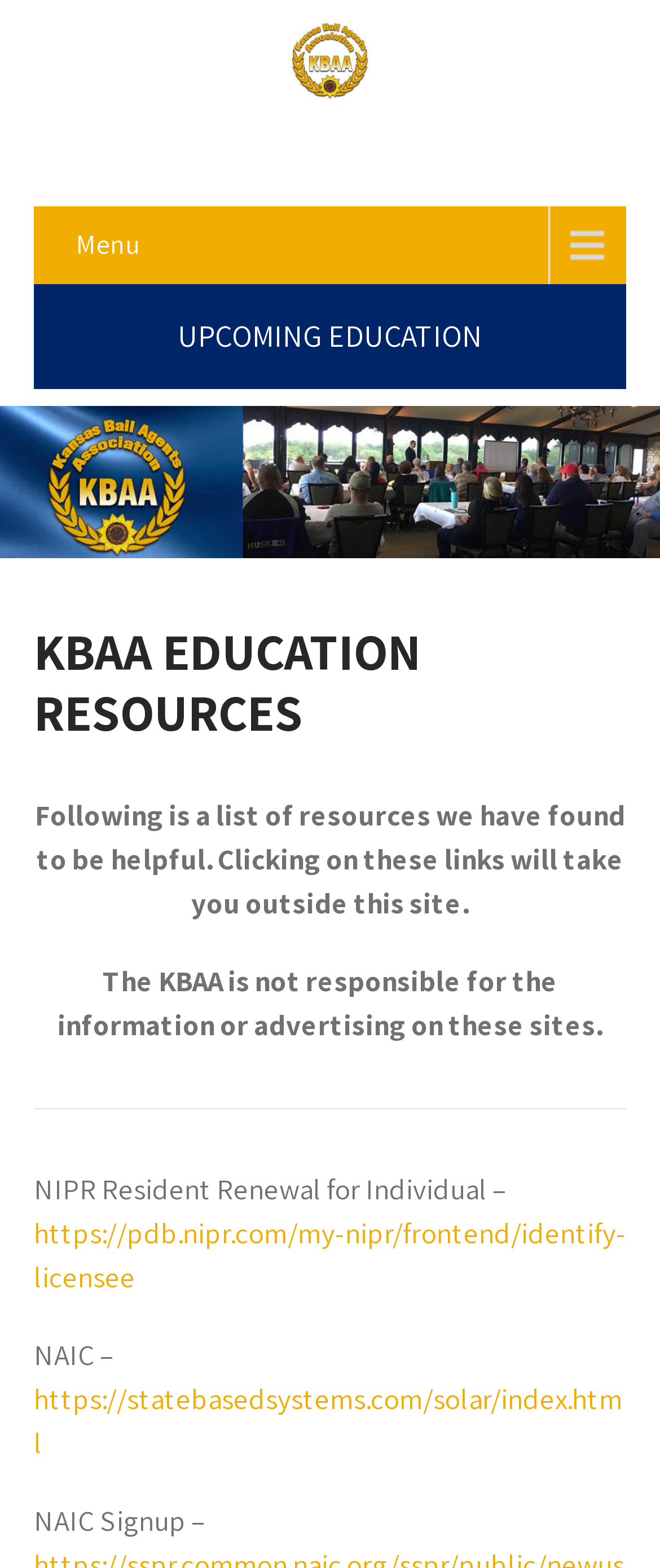Deliver a detailed narrative of the webpage's visual and textual elements.

The webpage is dedicated to providing education resources by the Kansas Bail Agents Association. At the top, there is a logo image accompanied by a link on the right side. Below this, a "Menu" link is situated, followed by a "UPCOMING EDUCATION" link. 

The main content area is headed by a prominent header "KBAA EDUCATION RESOURCES". Below this header, a paragraph of text explains that the resources listed are external links and the KBAA is not responsible for their content or advertising. 

The webpage then presents a list of resources, including "NIPR Resident Renewal for Individual" with a corresponding link, "NAIC" with a link to its website, and "NAIC Signup" with another link. These resources are listed in a vertical column, with each item positioned below the previous one.